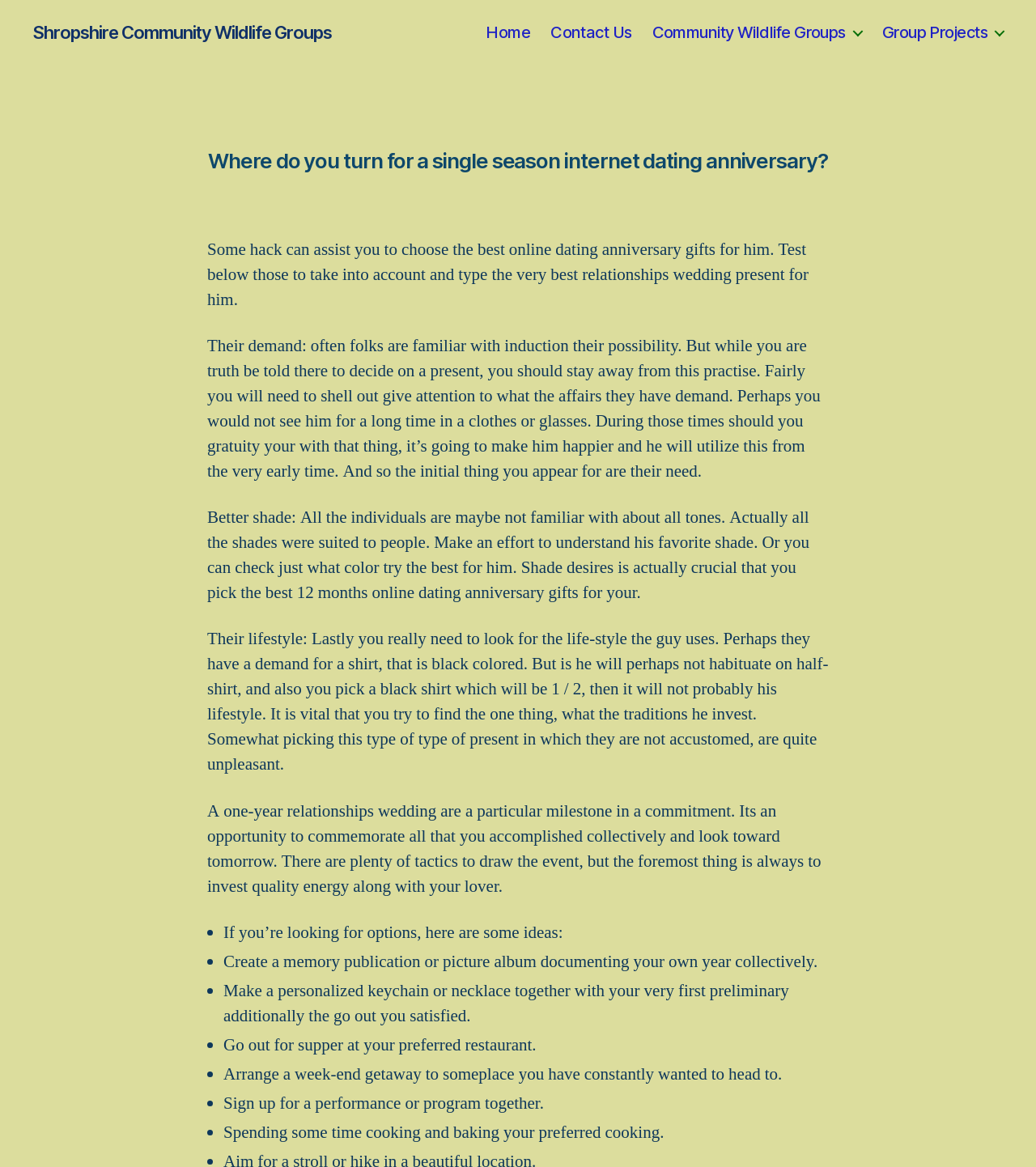What is one idea for celebrating a one-year relationship anniversary?
From the image, respond using a single word or phrase.

Create a memory book